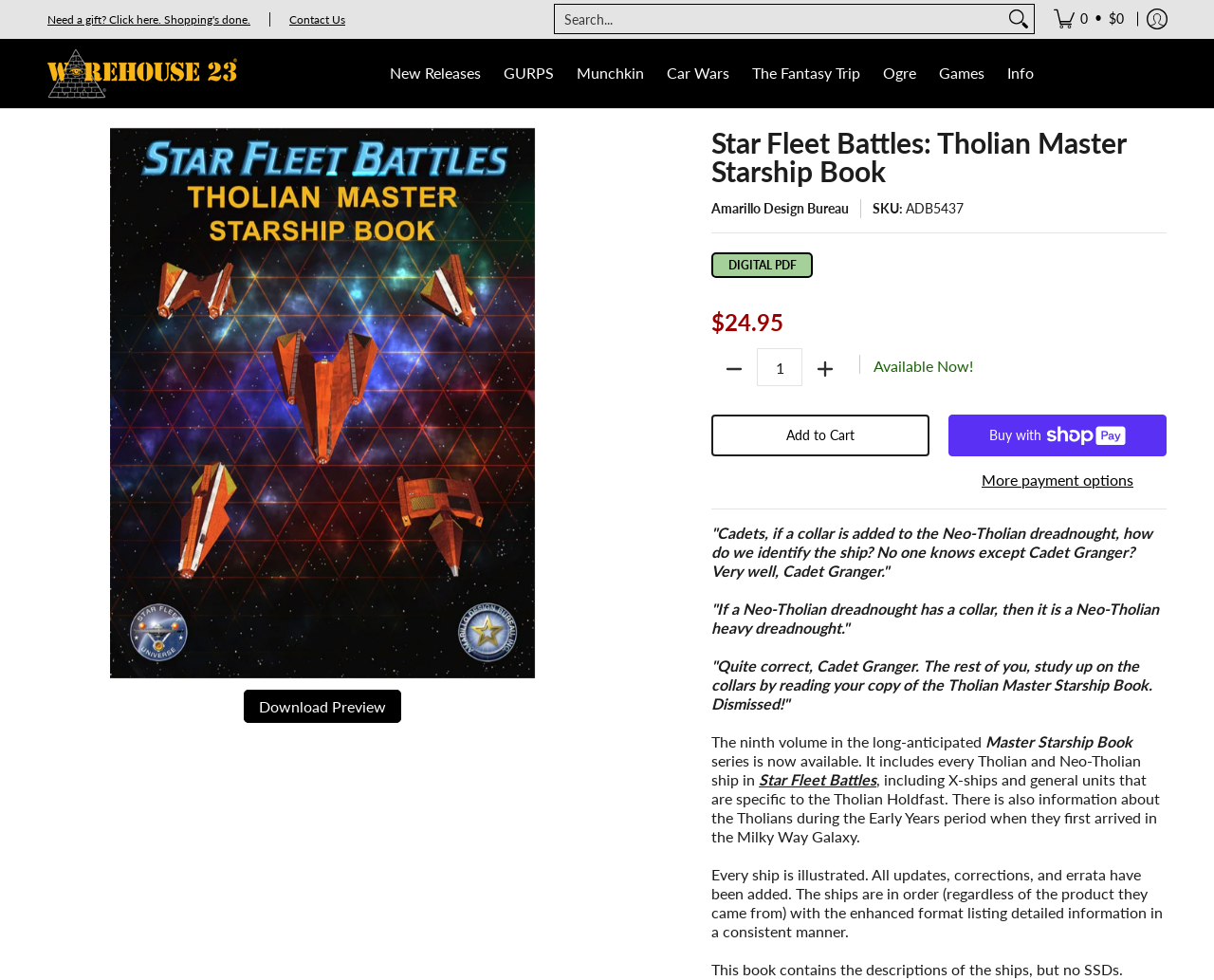Please identify the bounding box coordinates of the clickable region that I should interact with to perform the following instruction: "Buy now with ShopPay". The coordinates should be expressed as four float numbers between 0 and 1, i.e., [left, top, right, bottom].

[0.781, 0.423, 0.961, 0.466]